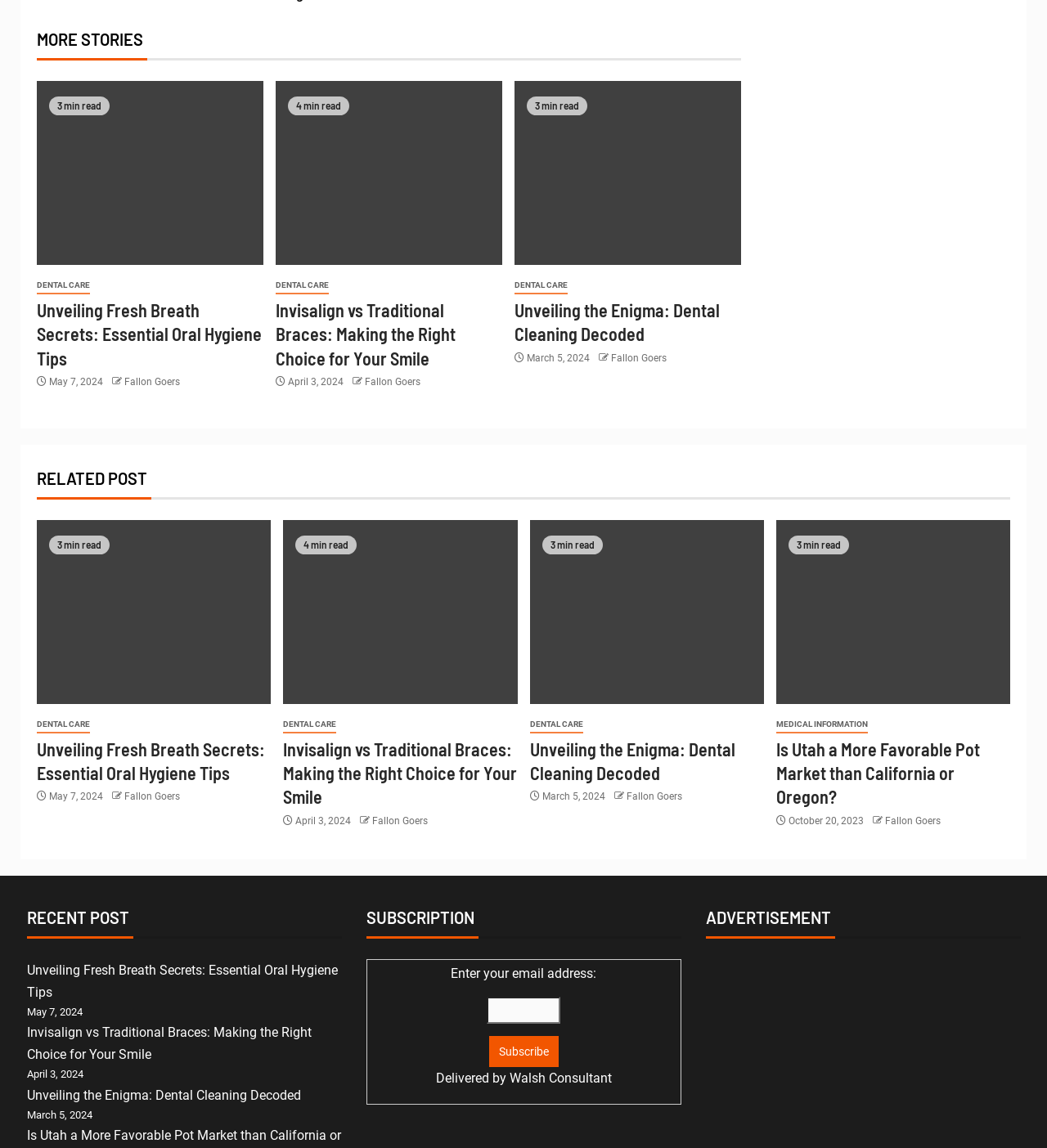Provide a one-word or short-phrase response to the question:
What is the category of 'Invisalign vs Traditional Braces: Making the Right Choice for Your Smile'?

DENTAL CARE